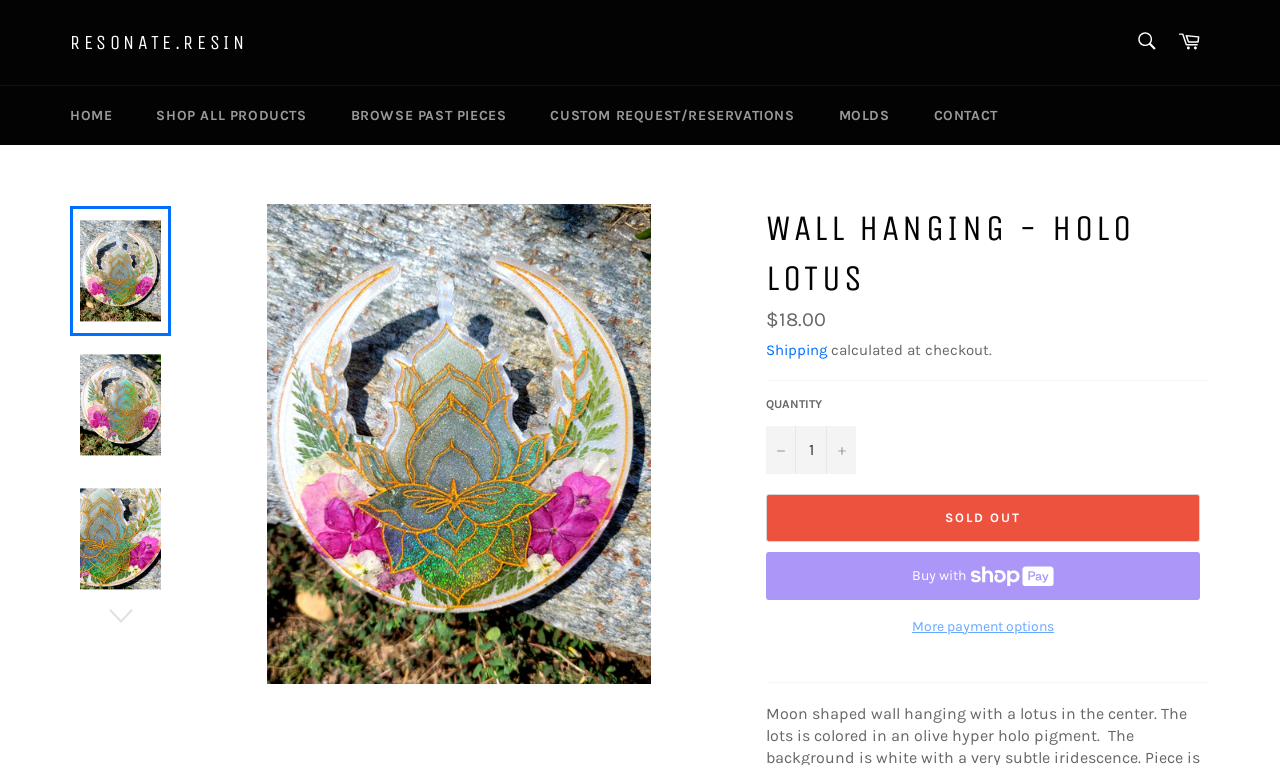Give a one-word or short-phrase answer to the following question: 
How many links are there in the top navigation menu?

6